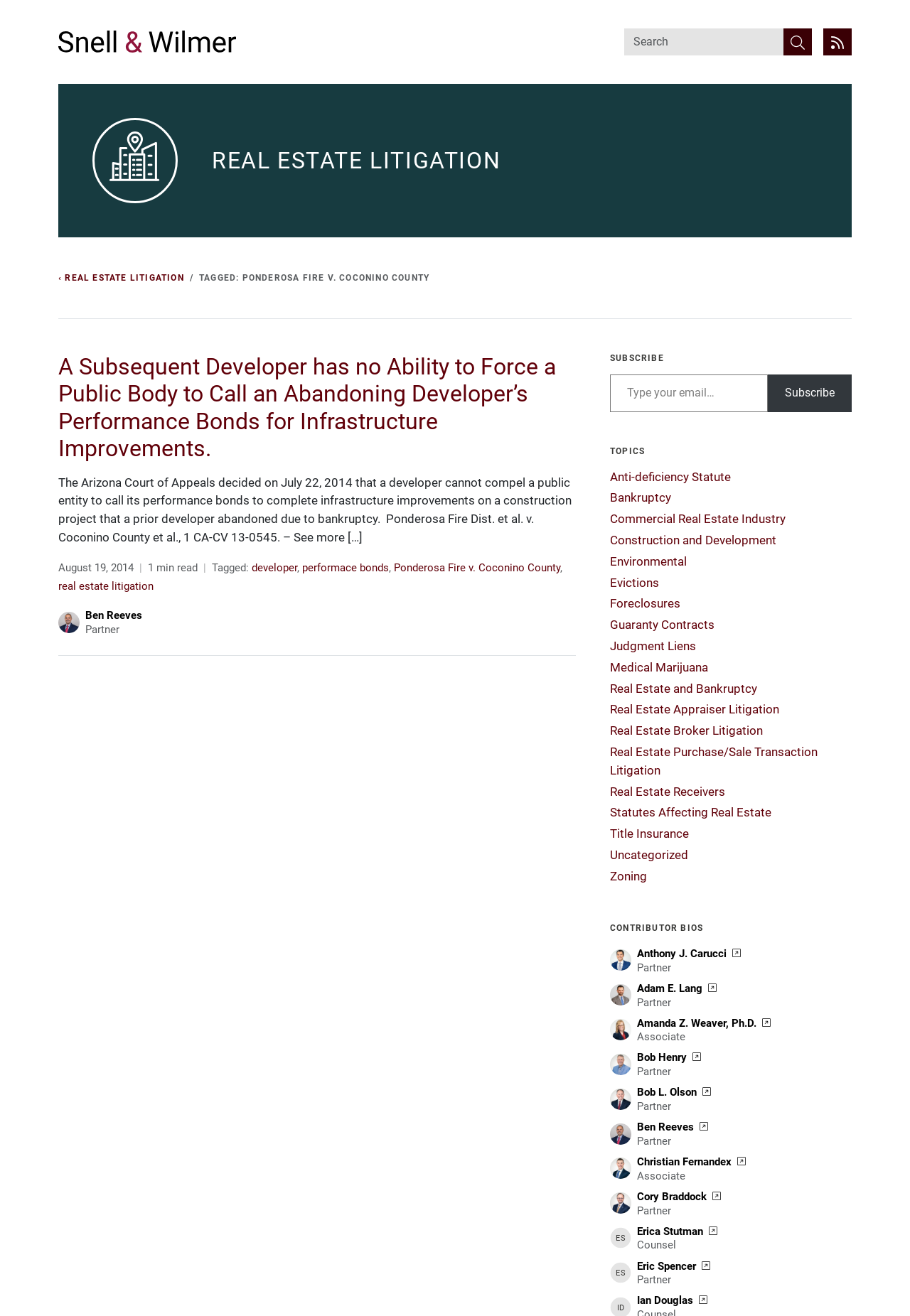Locate the bounding box coordinates of the area where you should click to accomplish the instruction: "Subscribe to the newsletter".

[0.844, 0.285, 0.936, 0.313]